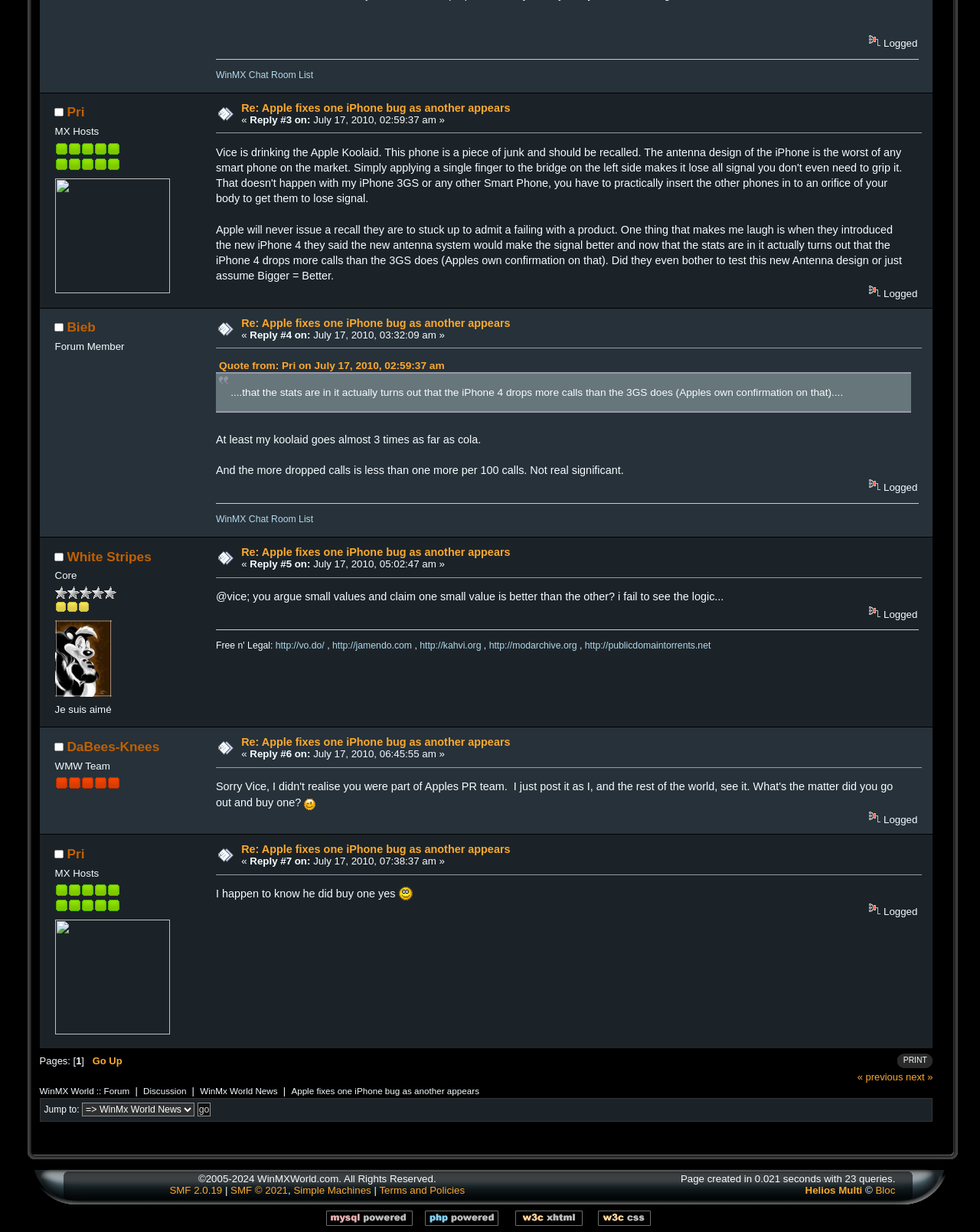What is the username of the user who replied at 03:32:09 am?
Based on the image, answer the question with as much detail as possible.

I looked at the quote block and found the username 'Bieb' associated with the reply at 03:32:09 am.